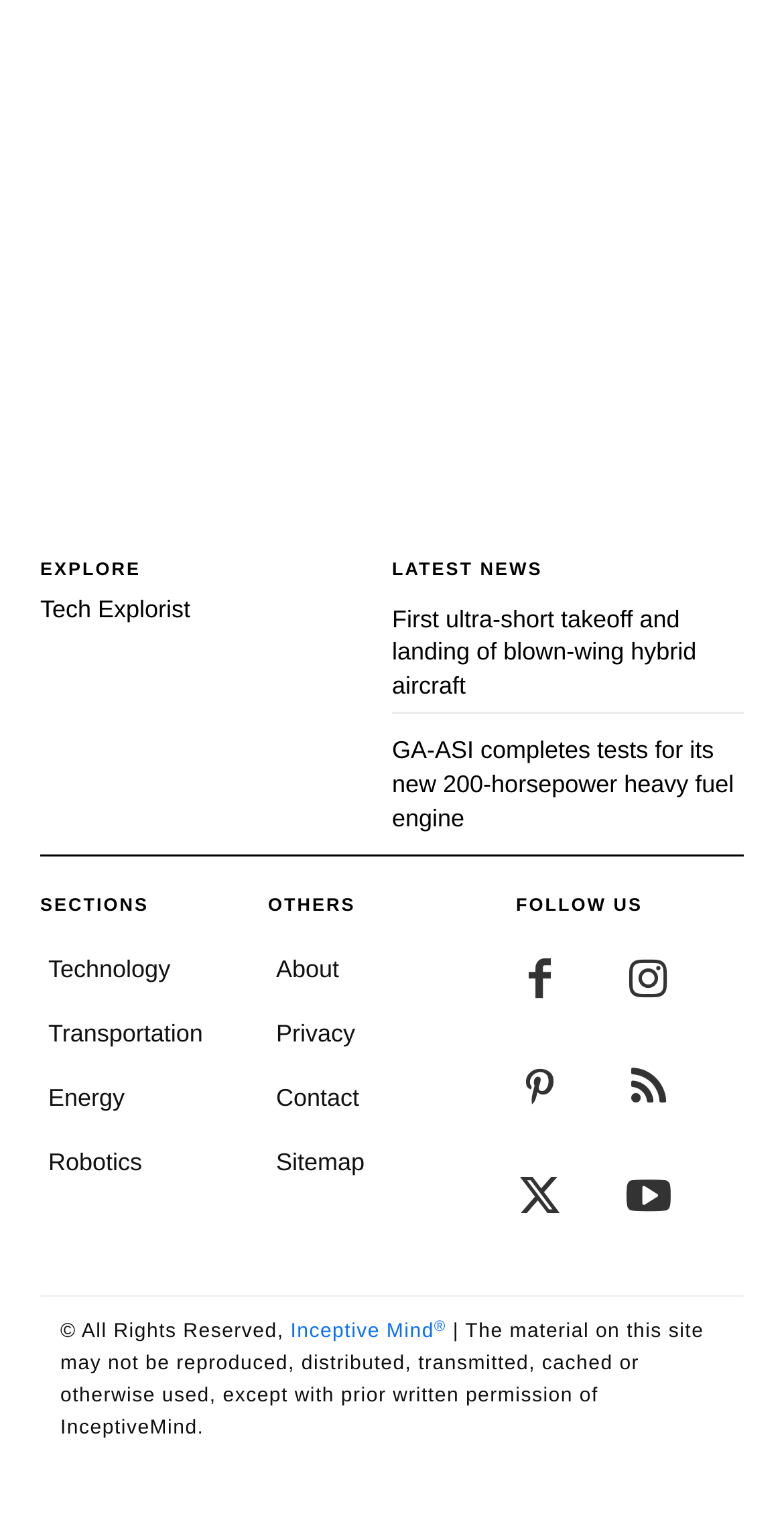Find the UI element described as: "Tech Explorist" and predict its bounding box coordinates. Ensure the coordinates are four float numbers between 0 and 1, [left, top, right, bottom].

[0.051, 0.389, 0.243, 0.408]